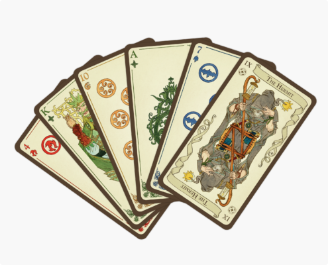How are the cards arranged in the image?
Please respond to the question with a detailed and informative answer.

The caption describes the cards as being laid out in a fan-like arrangement, which allows for a clear view of their distinct illustrations and vibrant colors, contributing to the overall allure of the card game.